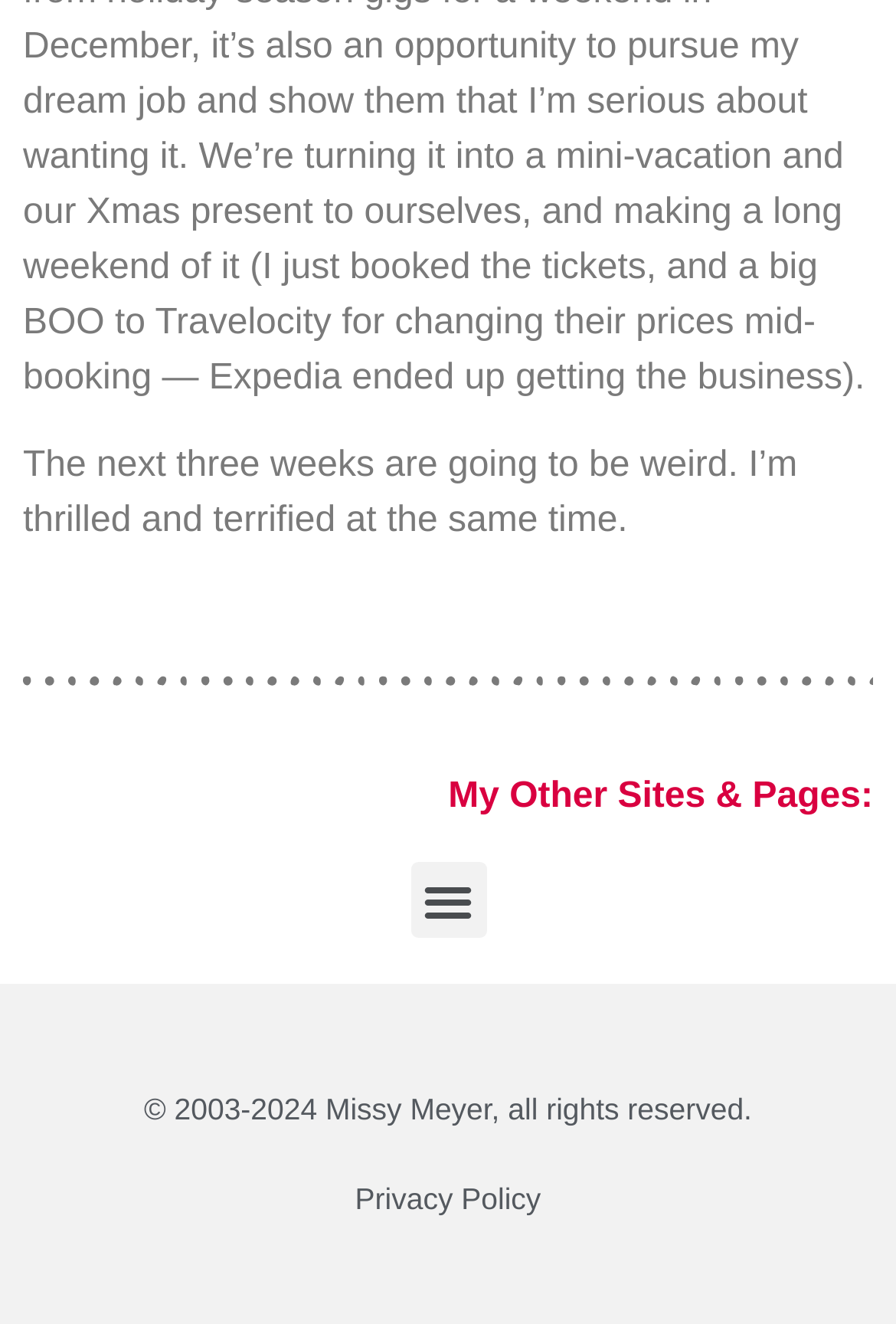Bounding box coordinates are specified in the format (top-left x, top-left y, bottom-right x, bottom-right y). All values are floating point numbers bounded between 0 and 1. Please provide the bounding box coordinate of the region this sentence describes: Menu

[0.458, 0.652, 0.542, 0.709]